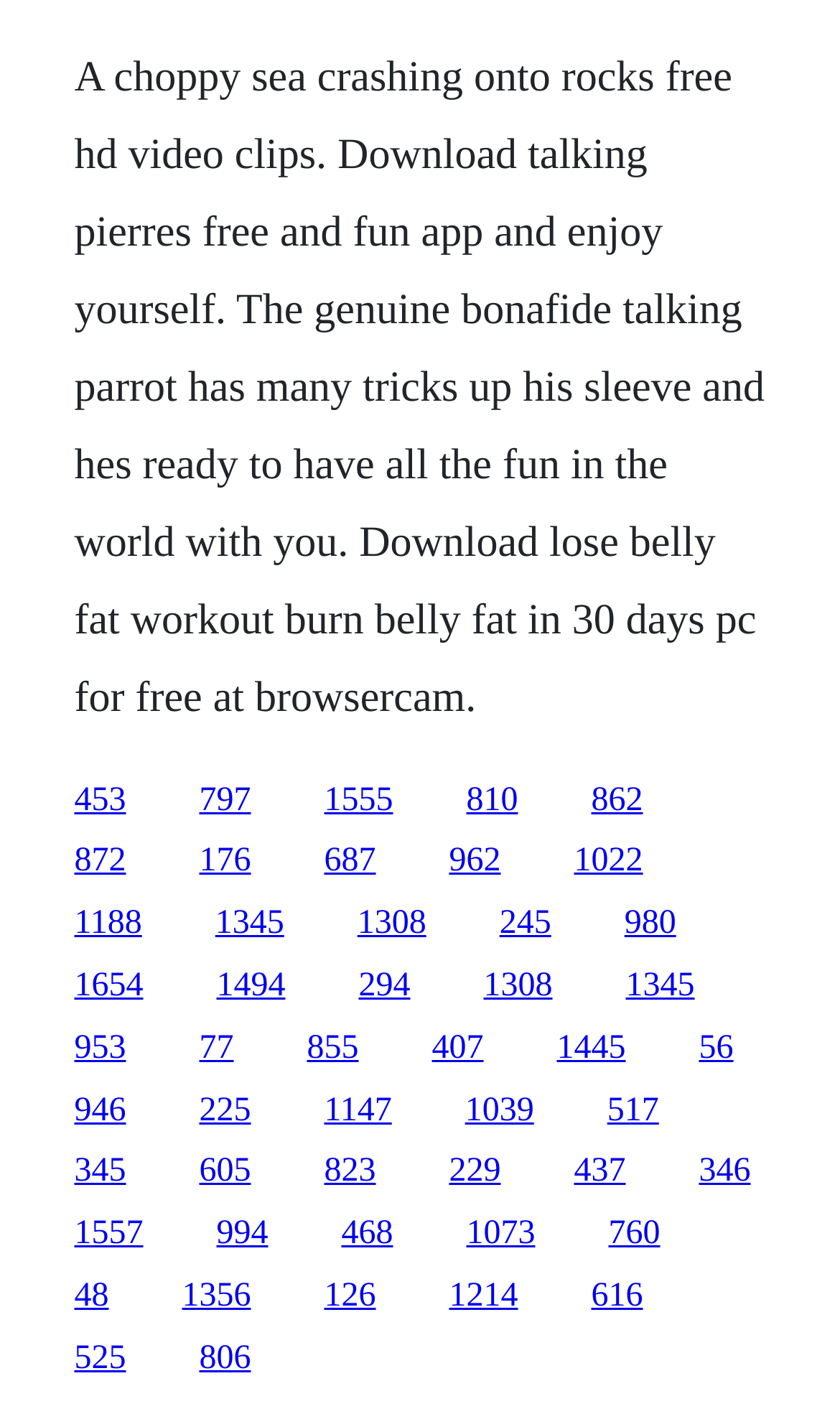What is the platform where the workout app can be downloaded?
Look at the webpage screenshot and answer the question with a detailed explanation.

The platform where the workout app can be downloaded is mentioned in the StaticText element with ID 142, which describes the download process as 'Download lose belly fat workout burn belly fat in 30 days pc for free at browsercam'.